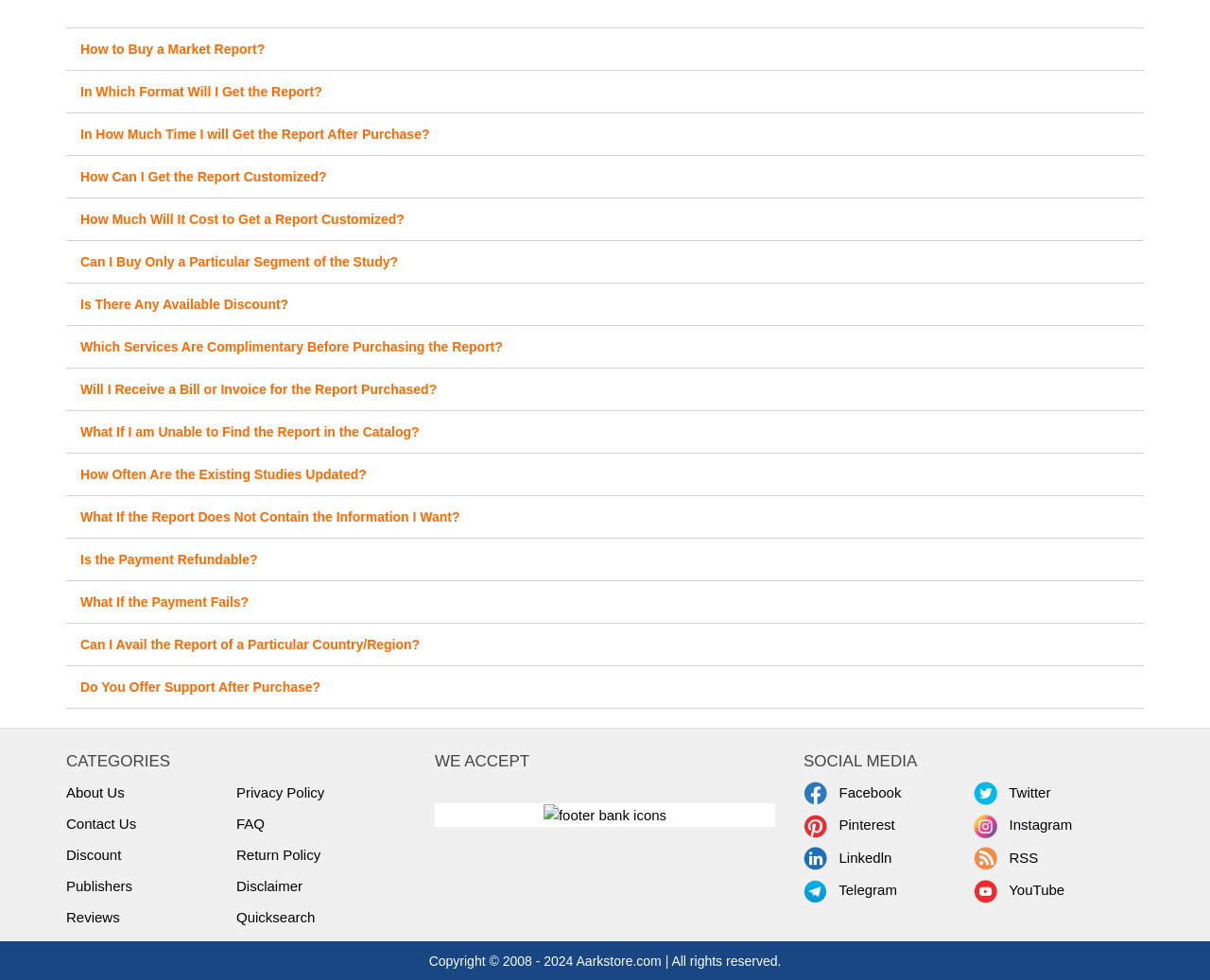What is the copyright year range for this website?
Give a one-word or short phrase answer based on the image.

2008-2024